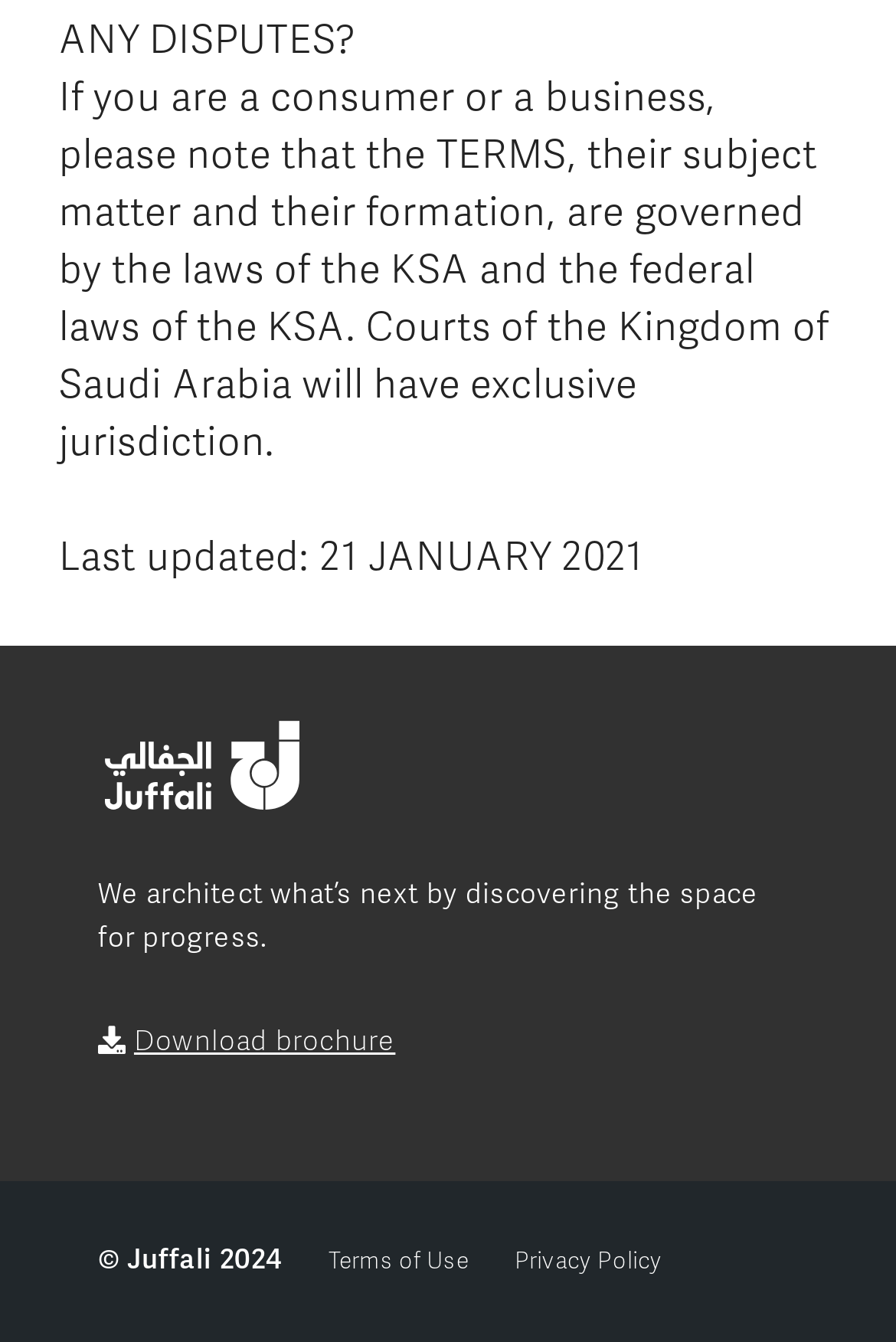Bounding box coordinates should be in the format (top-left x, top-left y, bottom-right x, bottom-right y) and all values should be floating point numbers between 0 and 1. Determine the bounding box coordinate for the UI element described as: Download brochure

[0.15, 0.761, 0.441, 0.789]